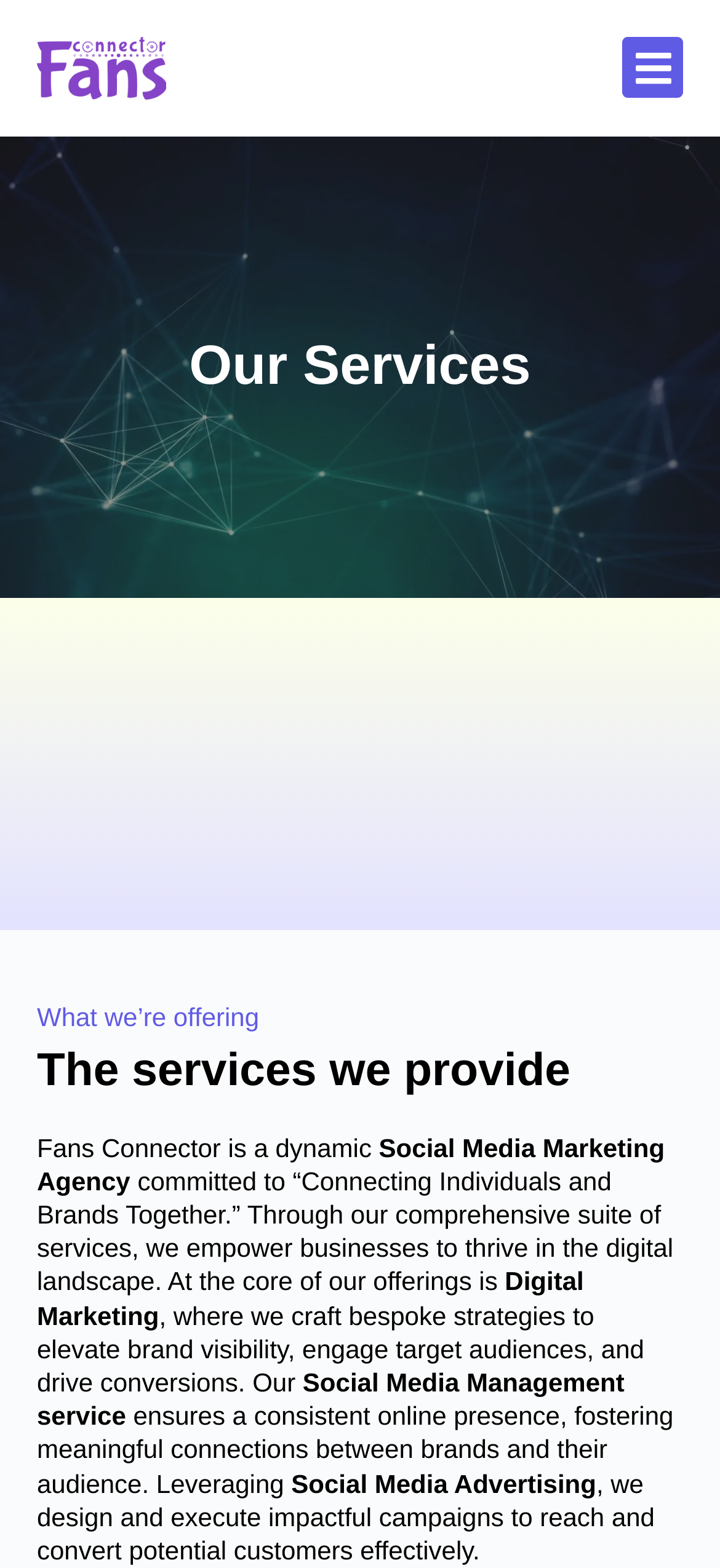Give a succinct answer to this question in a single word or phrase: 
What is the purpose of Fans Connector?

Connecting Individuals and Brands Together